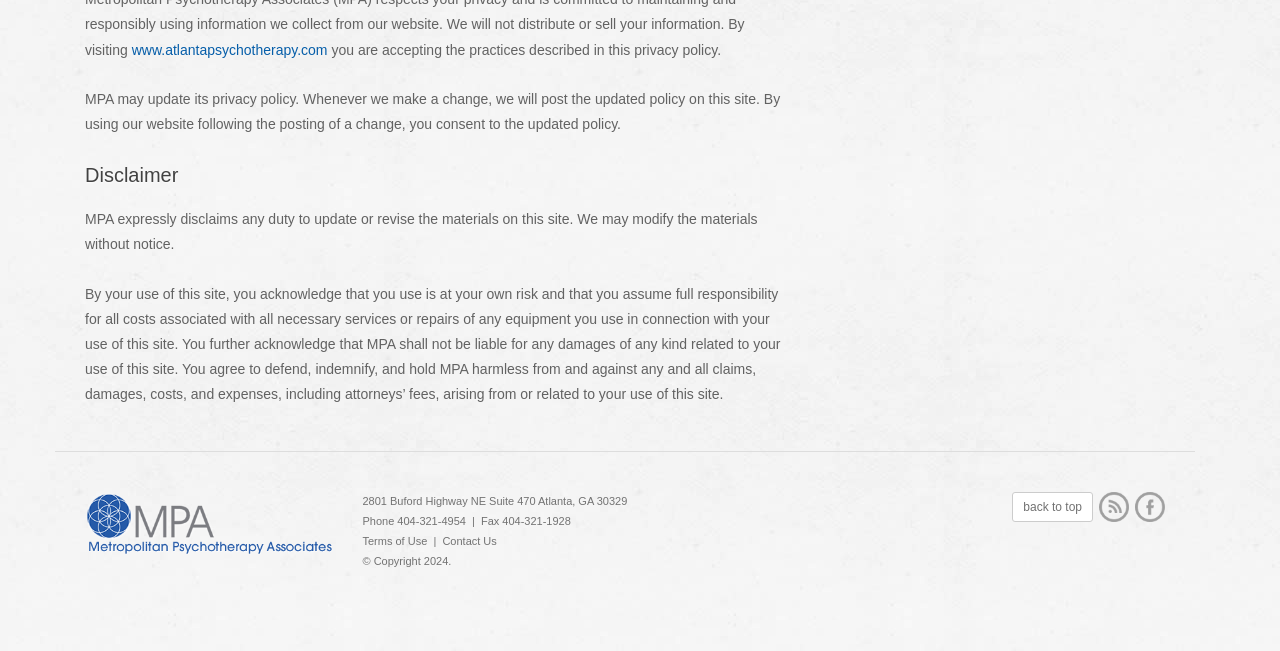Find the bounding box coordinates of the UI element according to this description: "Terms of Use".

[0.283, 0.822, 0.334, 0.84]